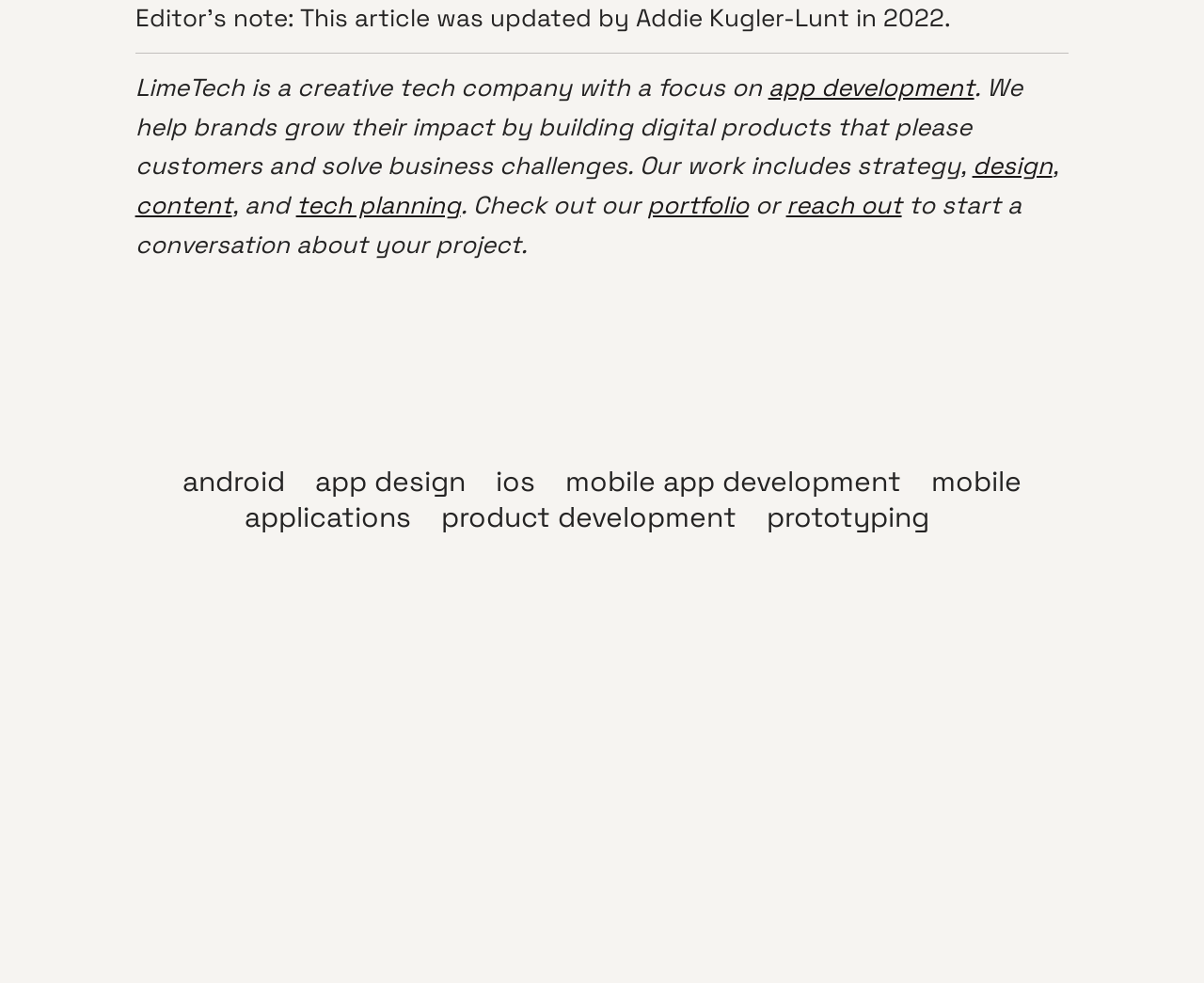Indicate the bounding box coordinates of the element that must be clicked to execute the instruction: "explore design services". The coordinates should be given as four float numbers between 0 and 1, i.e., [left, top, right, bottom].

[0.807, 0.153, 0.874, 0.185]